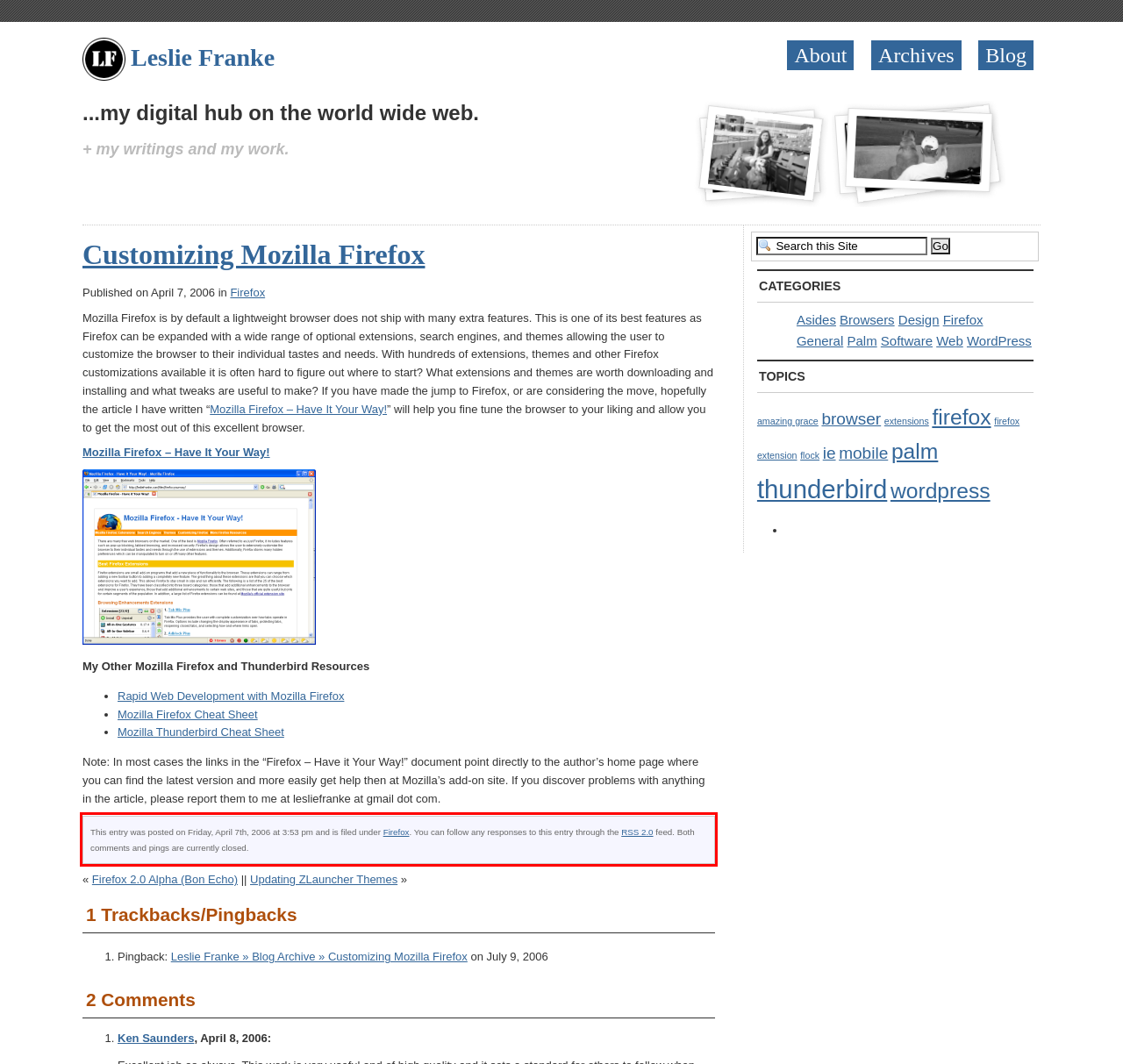Analyze the screenshot of the webpage and extract the text from the UI element that is inside the red bounding box.

This entry was posted on Friday, April 7th, 2006 at 3:53 pm and is filed under Firefox. You can follow any responses to this entry through the RSS 2.0 feed. Both comments and pings are currently closed.